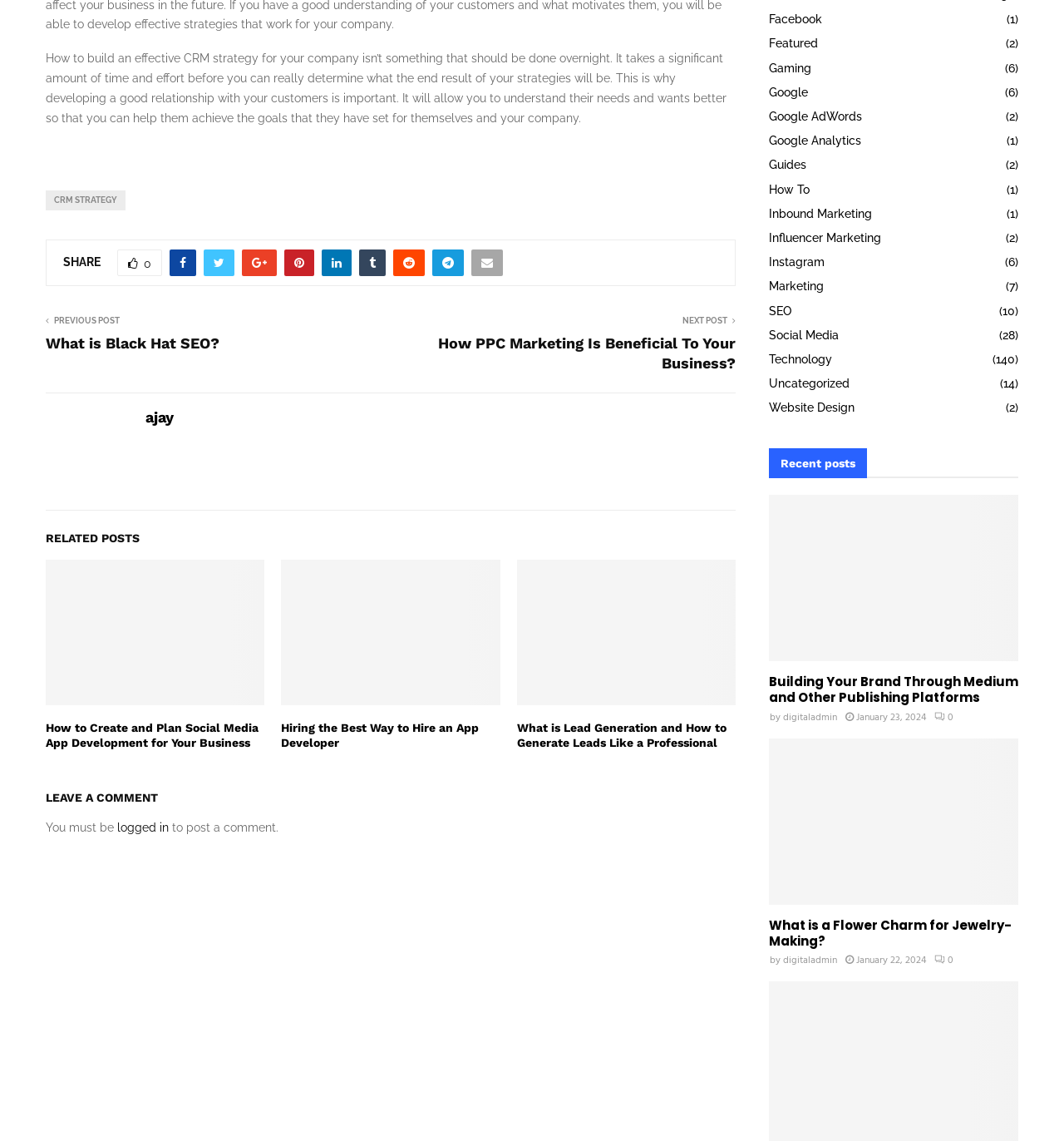Identify the bounding box coordinates of the region that should be clicked to execute the following instruction: "Click on the 'CRM STRATEGY' link".

[0.043, 0.167, 0.118, 0.185]